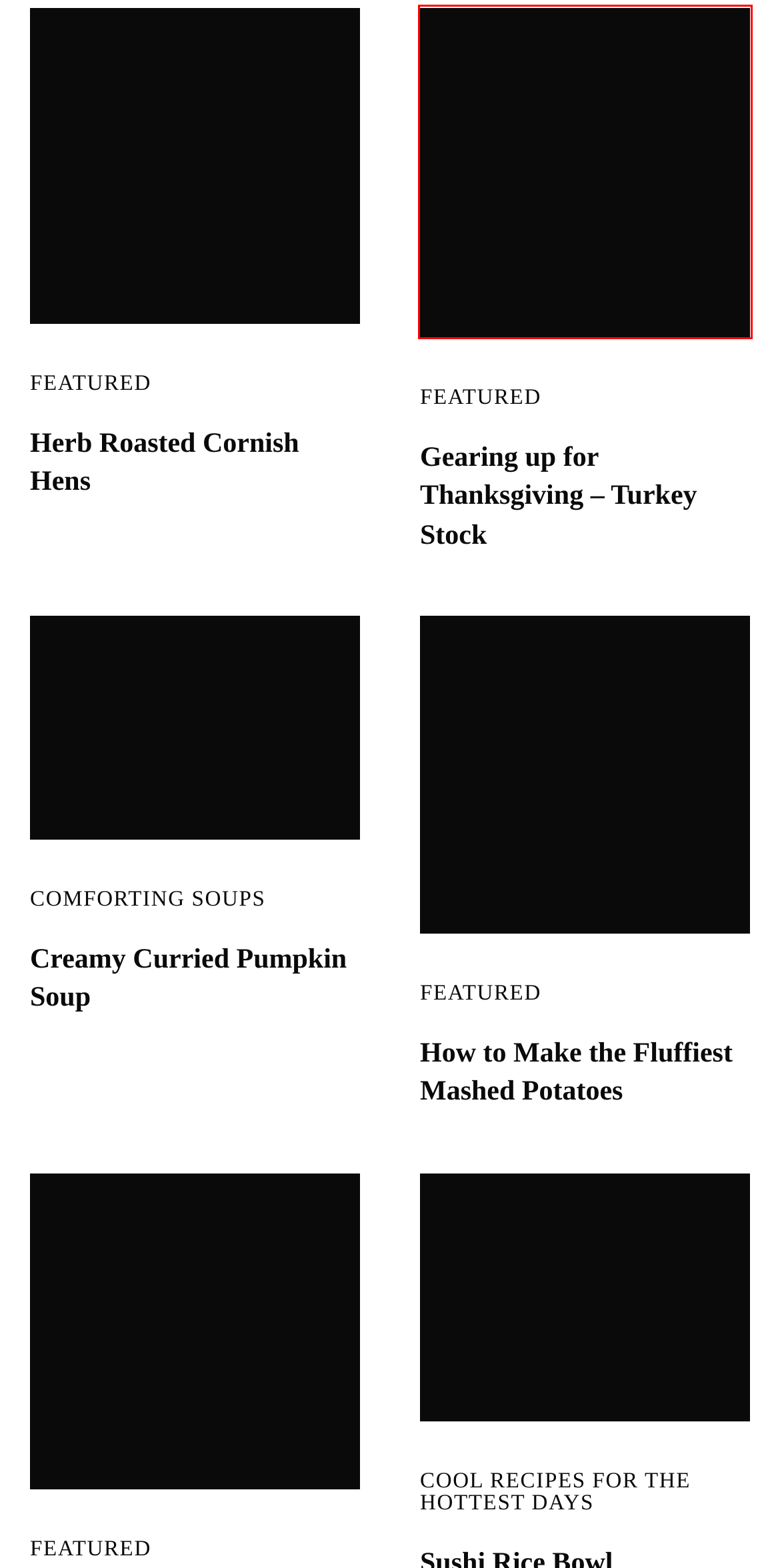With the provided webpage screenshot containing a red bounding box around a UI element, determine which description best matches the new webpage that appears after clicking the selected element. The choices are:
A. Herb Roasted Cornish Hens - Honest Cooking Magazine
B. Cool Recipes for the Hottest Days Archives - Honest Cooking
C. Gearing up for Thanksgiving - Turkey Stock - Honest Cooking
D. Creamy Curried Pumpkin Soup - Honest Cooking
E. Sushi Rice Bowl
F. Fermented Tea: Sweet Harvest Pumpkin Kombucha
G. How to Make the Fluffiest Mashed Potatoes - Honest Cooking
H. Comforting Soups Archives - Honest Cooking

C